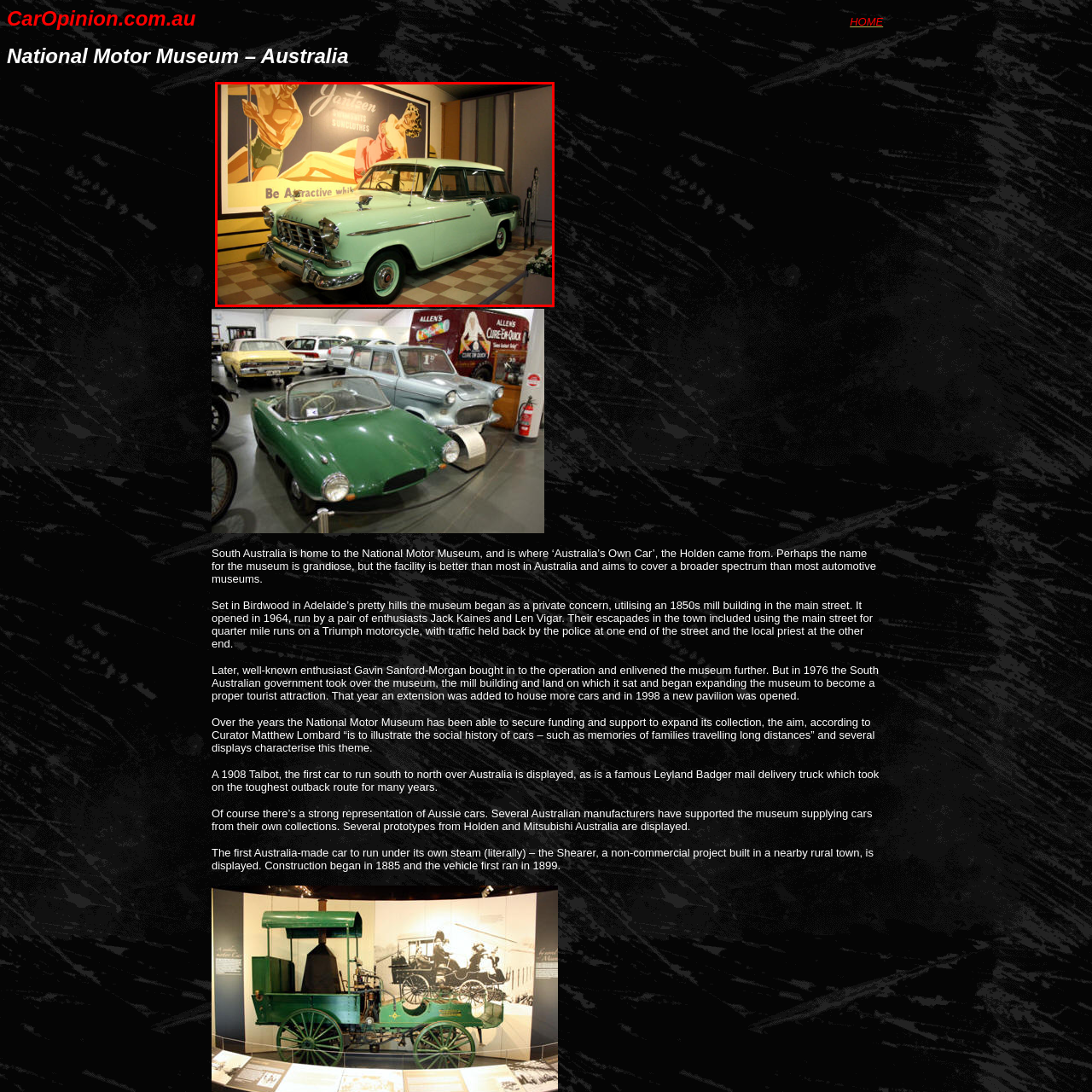Concentrate on the section within the teal border, Where is the National Motor Museum located? 
Provide a single word or phrase as your answer.

Birdwood, South Australia